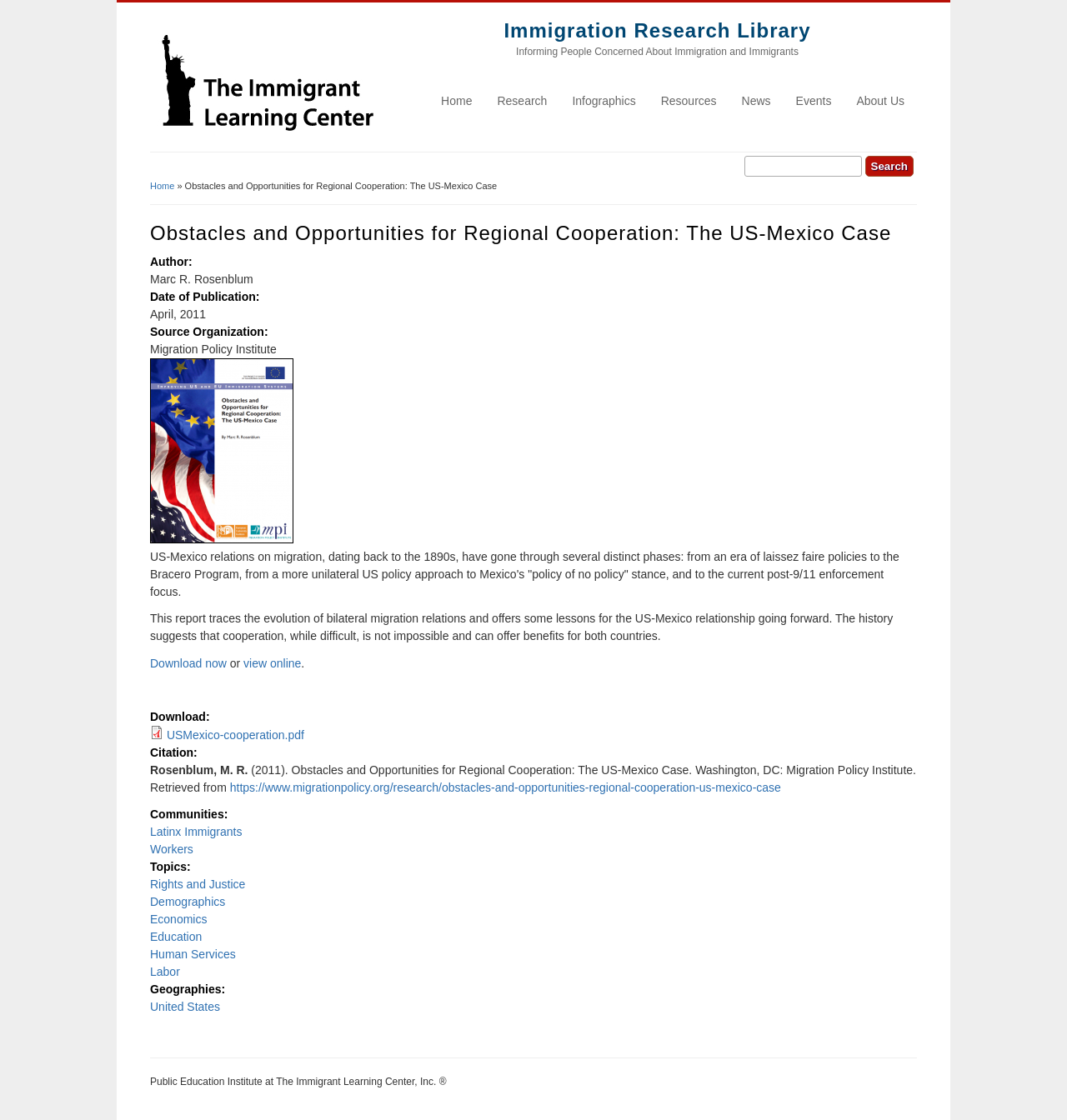Determine the bounding box coordinates of the clickable region to execute the instruction: "Search for something". The coordinates should be four float numbers between 0 and 1, denoted as [left, top, right, bottom].

[0.697, 0.139, 0.808, 0.158]